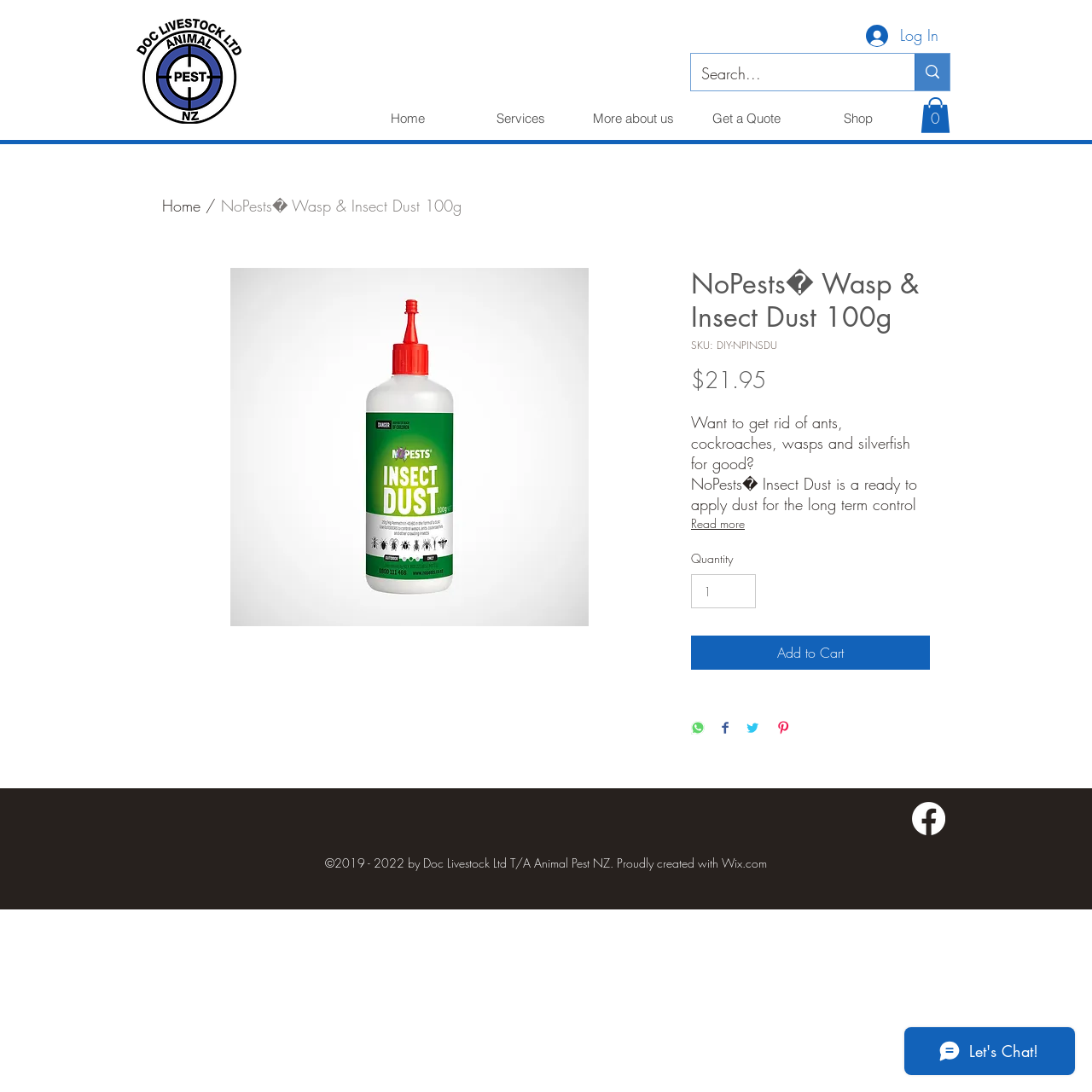What is the company name of the website?
Give a detailed explanation using the information visible in the image.

The company name can be found in the logo section of the webpage, specifically in the image element with the text 'DOC Livestock Ltd Logo_RGB_300dpi.png'.